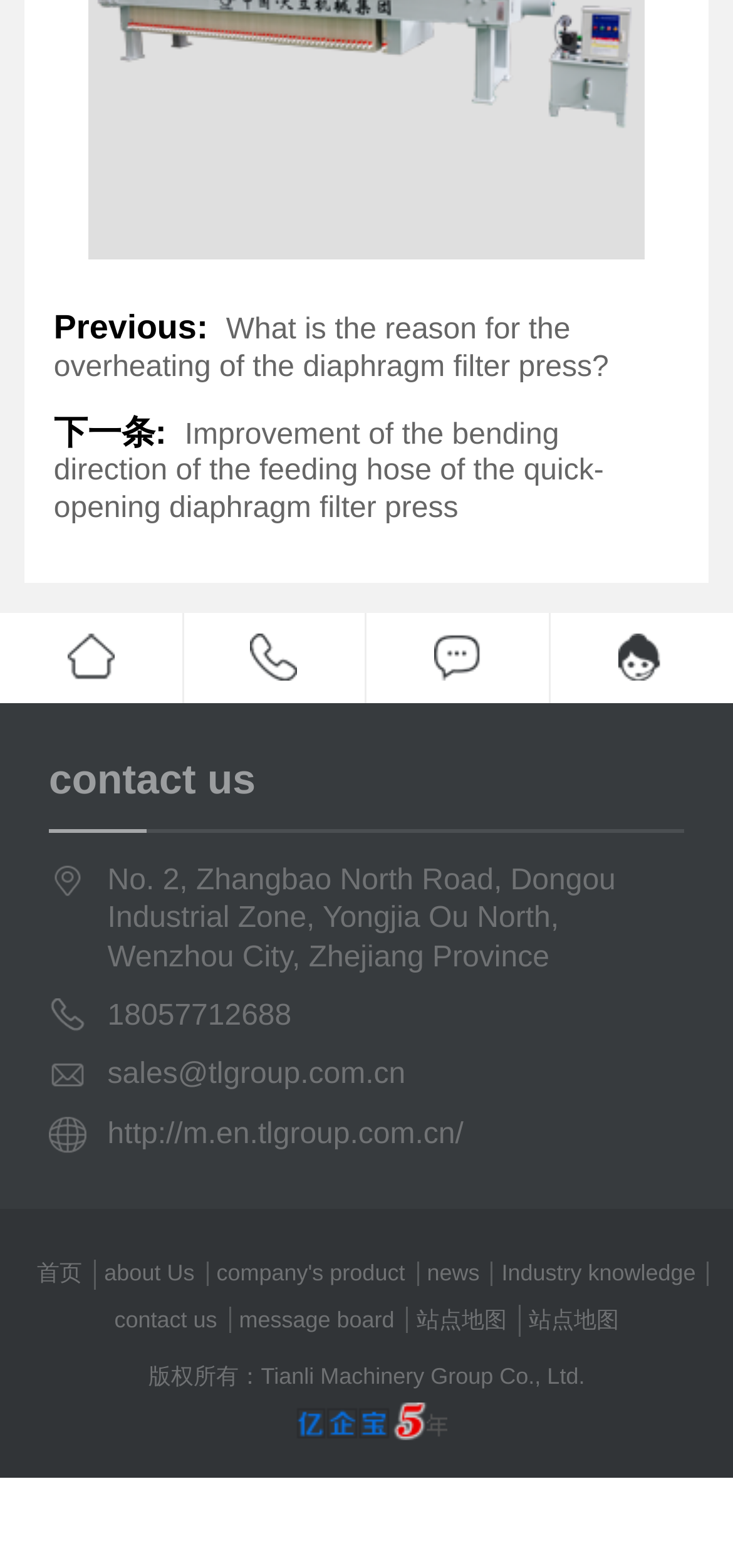What is the phone number of the company?
Using the visual information, reply with a single word or short phrase.

18057712688